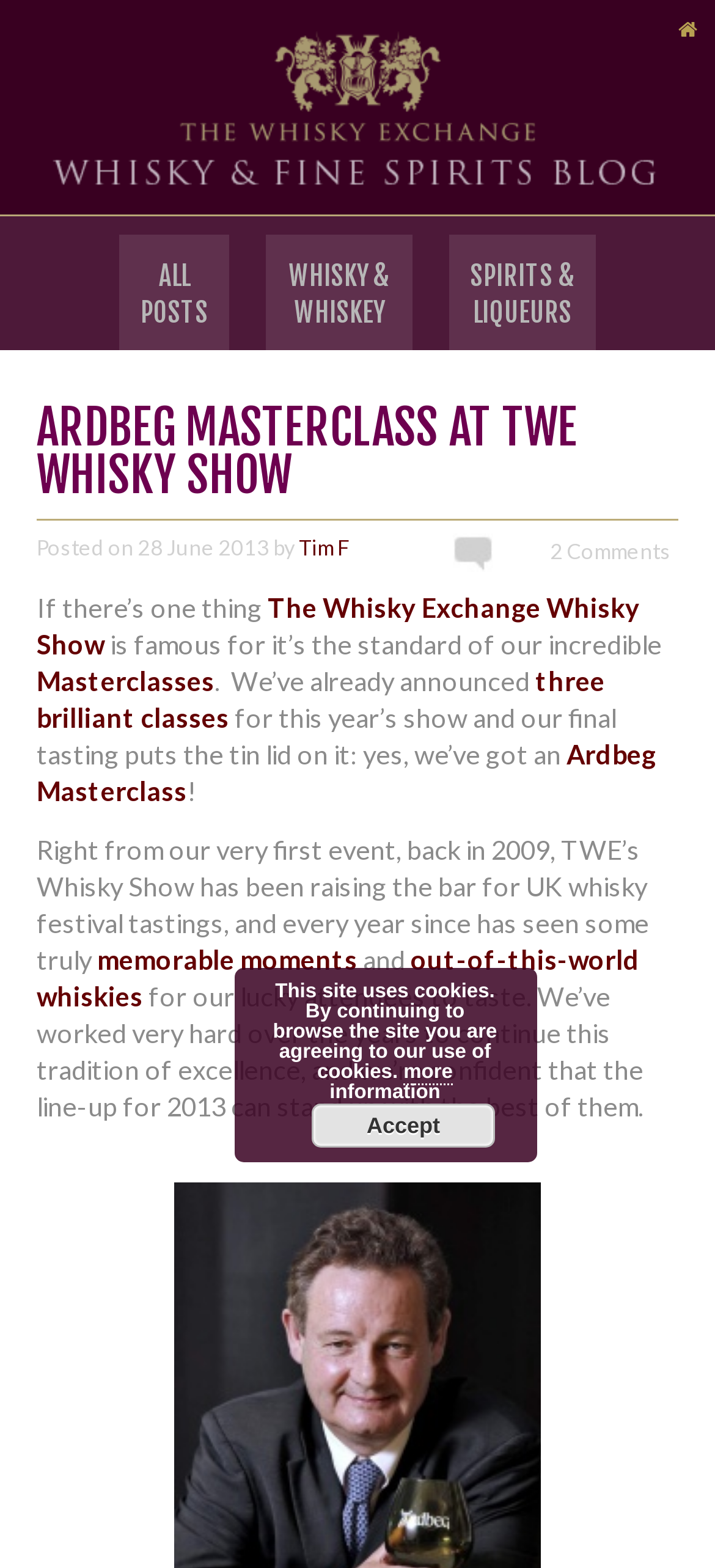Find the bounding box coordinates of the element to click in order to complete the given instruction: "Go to ALL POSTS."

[0.167, 0.153, 0.321, 0.224]